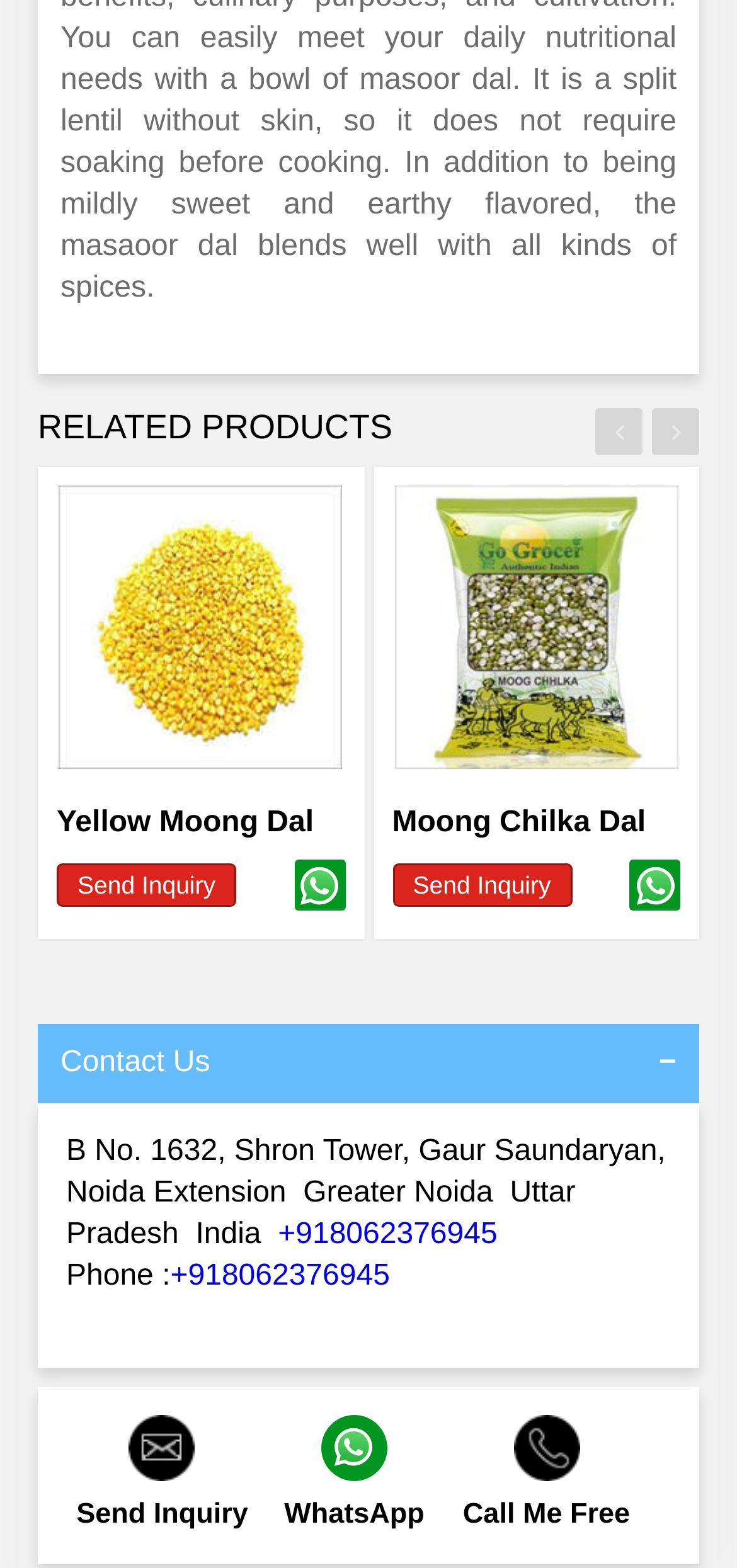Determine the bounding box coordinates of the clickable area required to perform the following instruction: "View advanced search options". The coordinates should be represented as four float numbers between 0 and 1: [left, top, right, bottom].

None